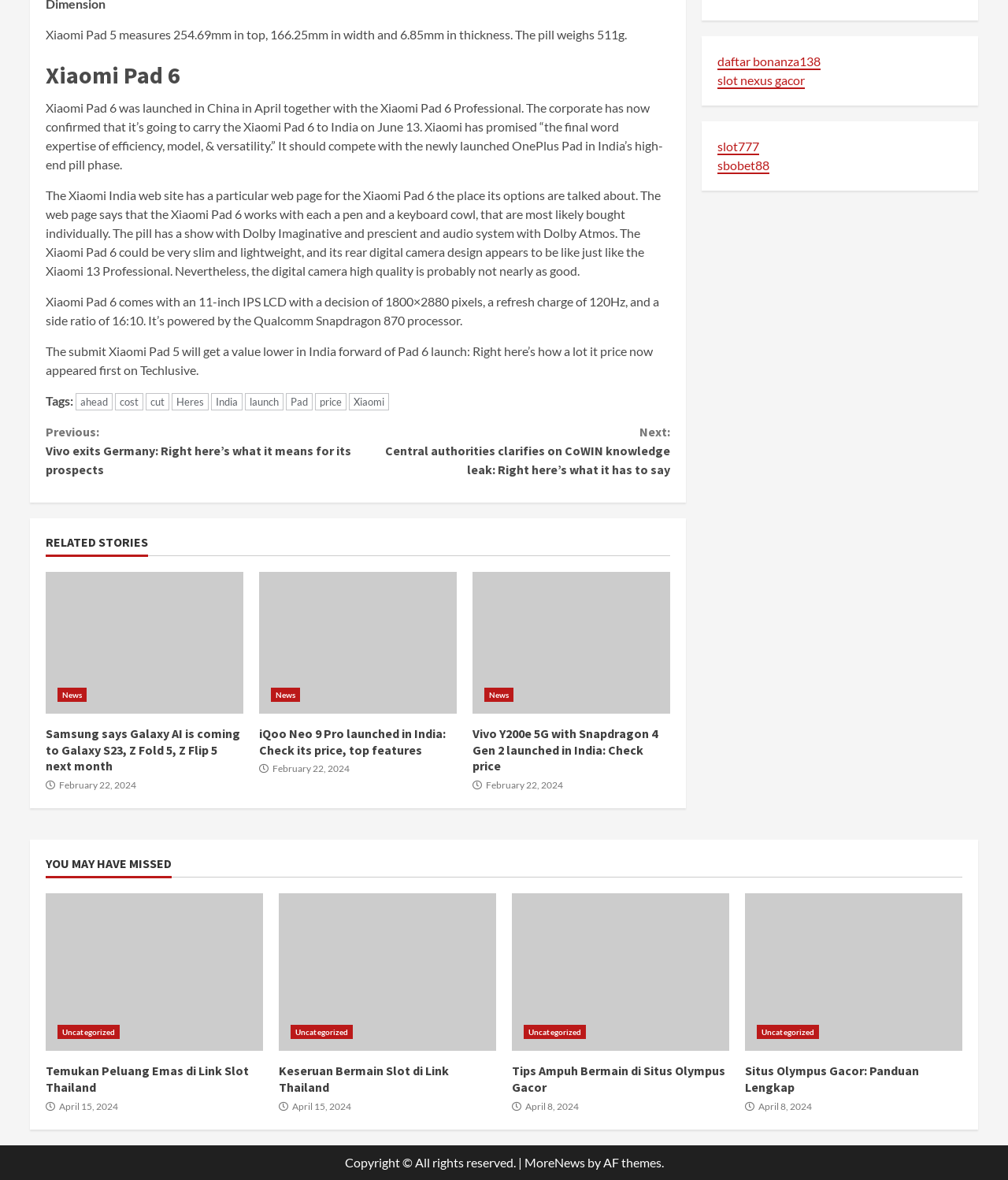Identify the bounding box coordinates of the clickable region to carry out the given instruction: "Click on the login link".

None